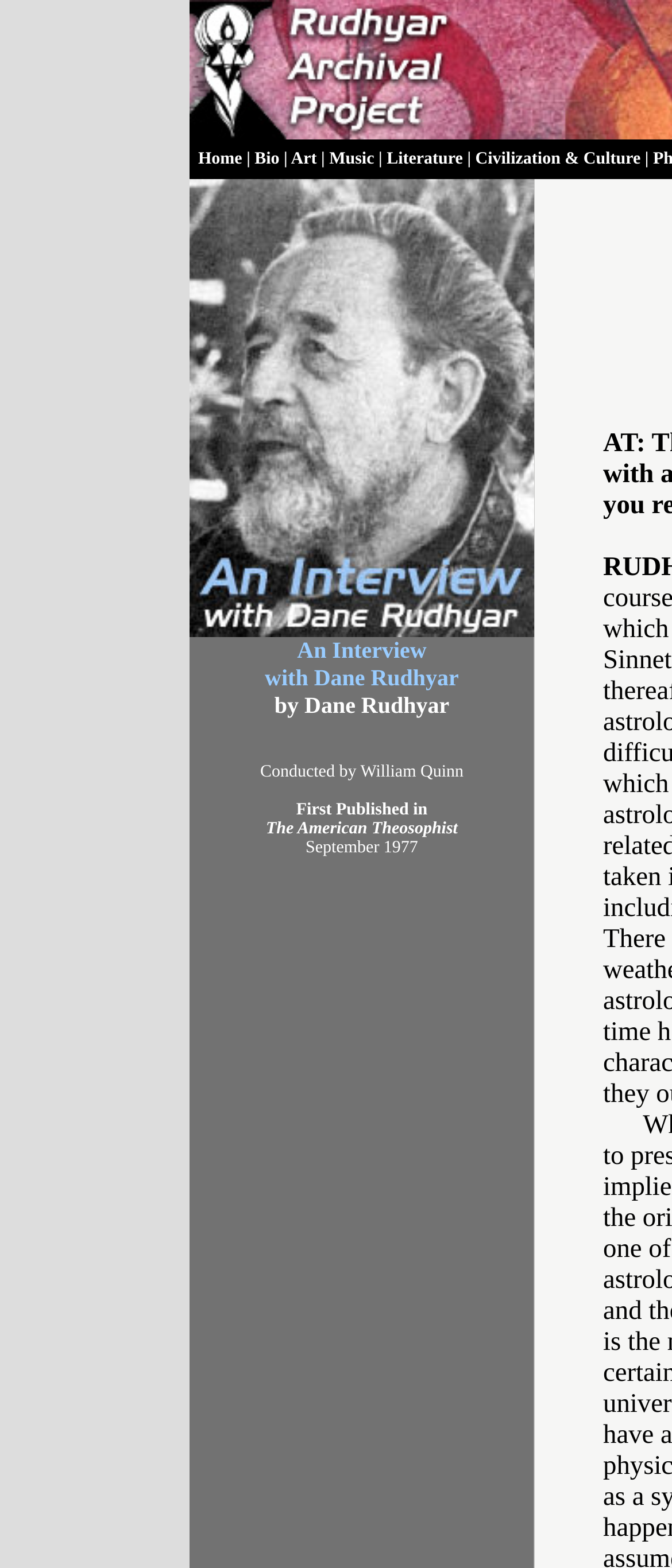Bounding box coordinates are to be given in the format (top-left x, top-left y, bottom-right x, bottom-right y). All values must be floating point numbers between 0 and 1. Provide the bounding box coordinate for the UI element described as: Literature

[0.575, 0.096, 0.689, 0.108]